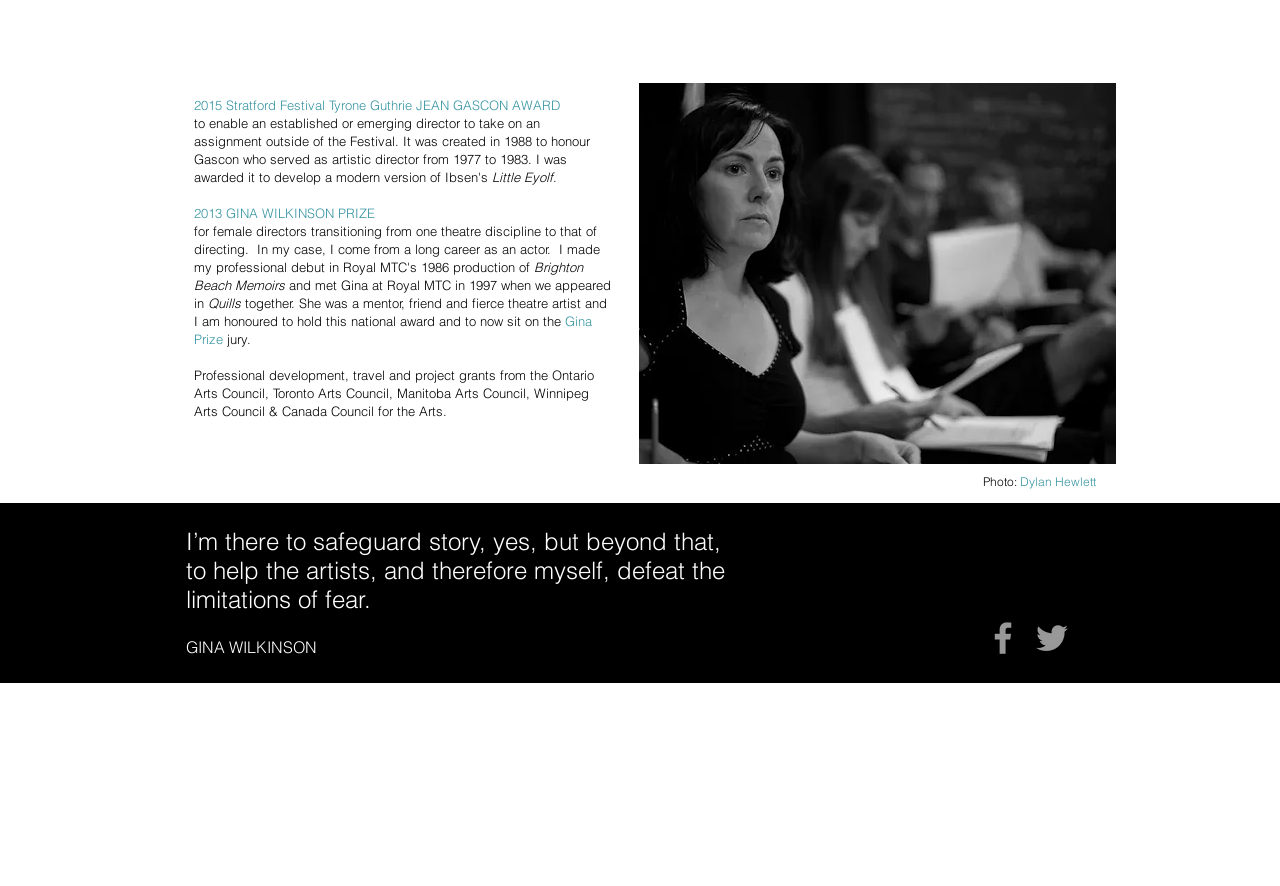Provide a brief response using a word or short phrase to this question:
What is the name of the prize mentioned in the text?

Gina Wilkinson Prize